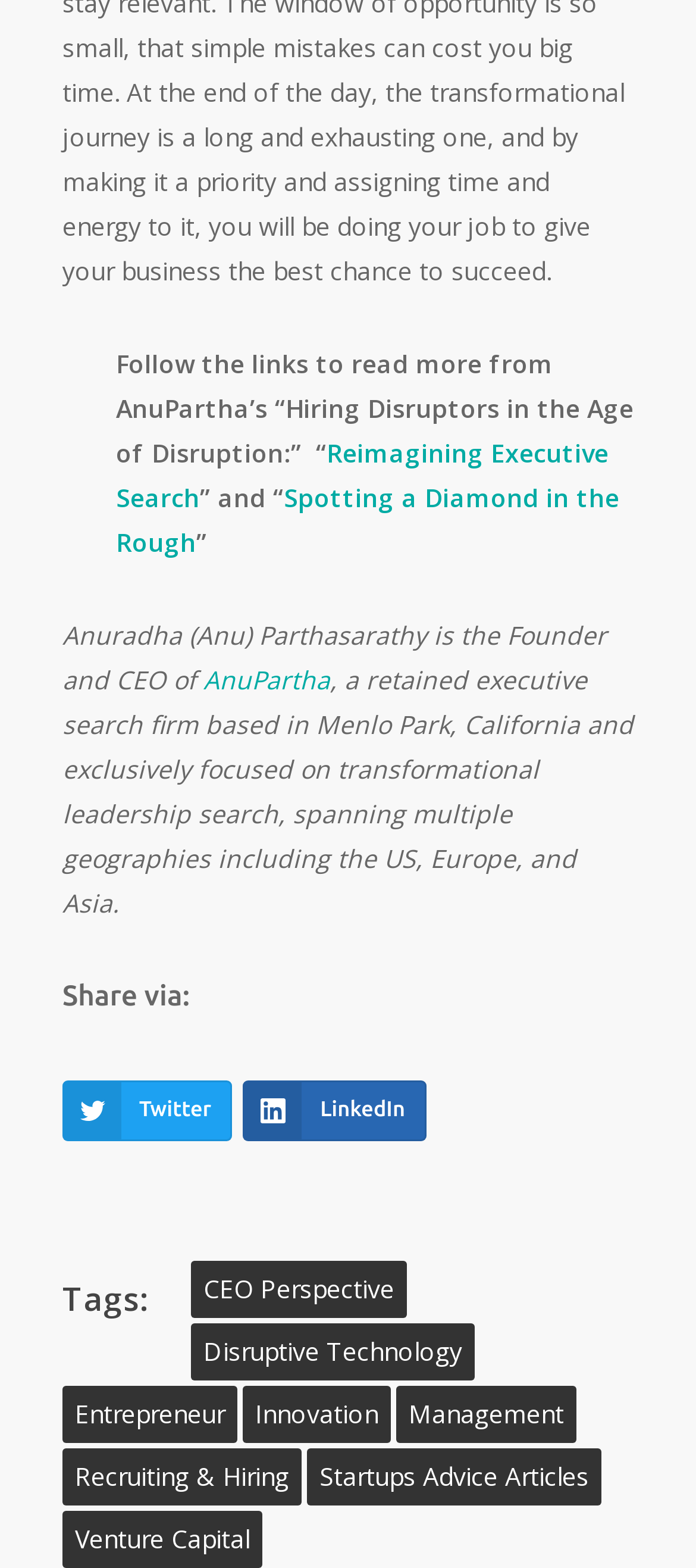Identify the bounding box for the UI element described as: "CEO perspective". Ensure the coordinates are four float numbers between 0 and 1, formatted as [left, top, right, bottom].

[0.274, 0.804, 0.585, 0.84]